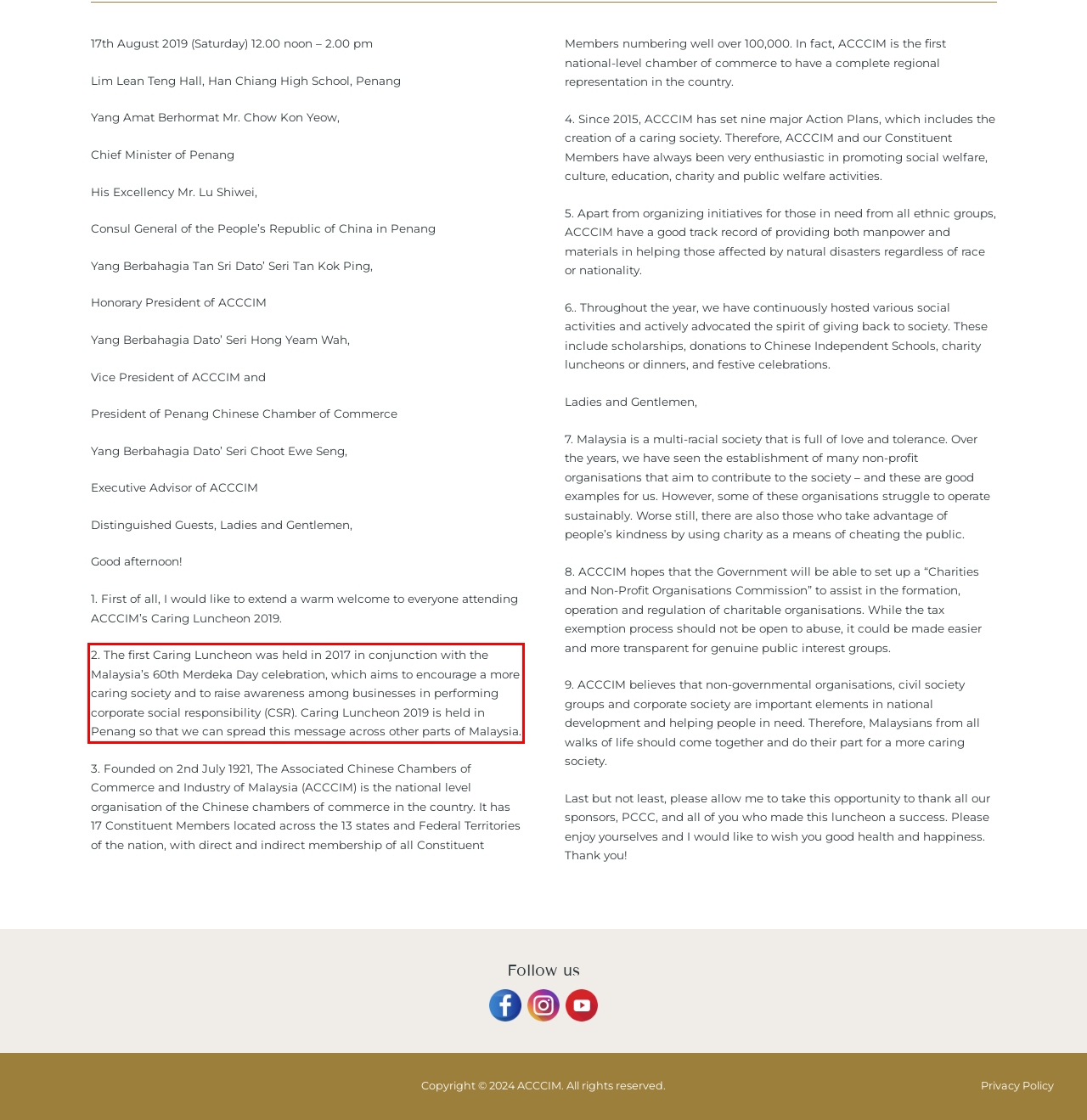Analyze the screenshot of the webpage that features a red bounding box and recognize the text content enclosed within this red bounding box.

2. The first Caring Luncheon was held in 2017 in conjunction with the Malaysia’s 60th Merdeka Day celebration, which aims to encourage a more caring society and to raise awareness among businesses in performing corporate social responsibility (CSR). Caring Luncheon 2019 is held in Penang so that we can spread this message across other parts of Malaysia.